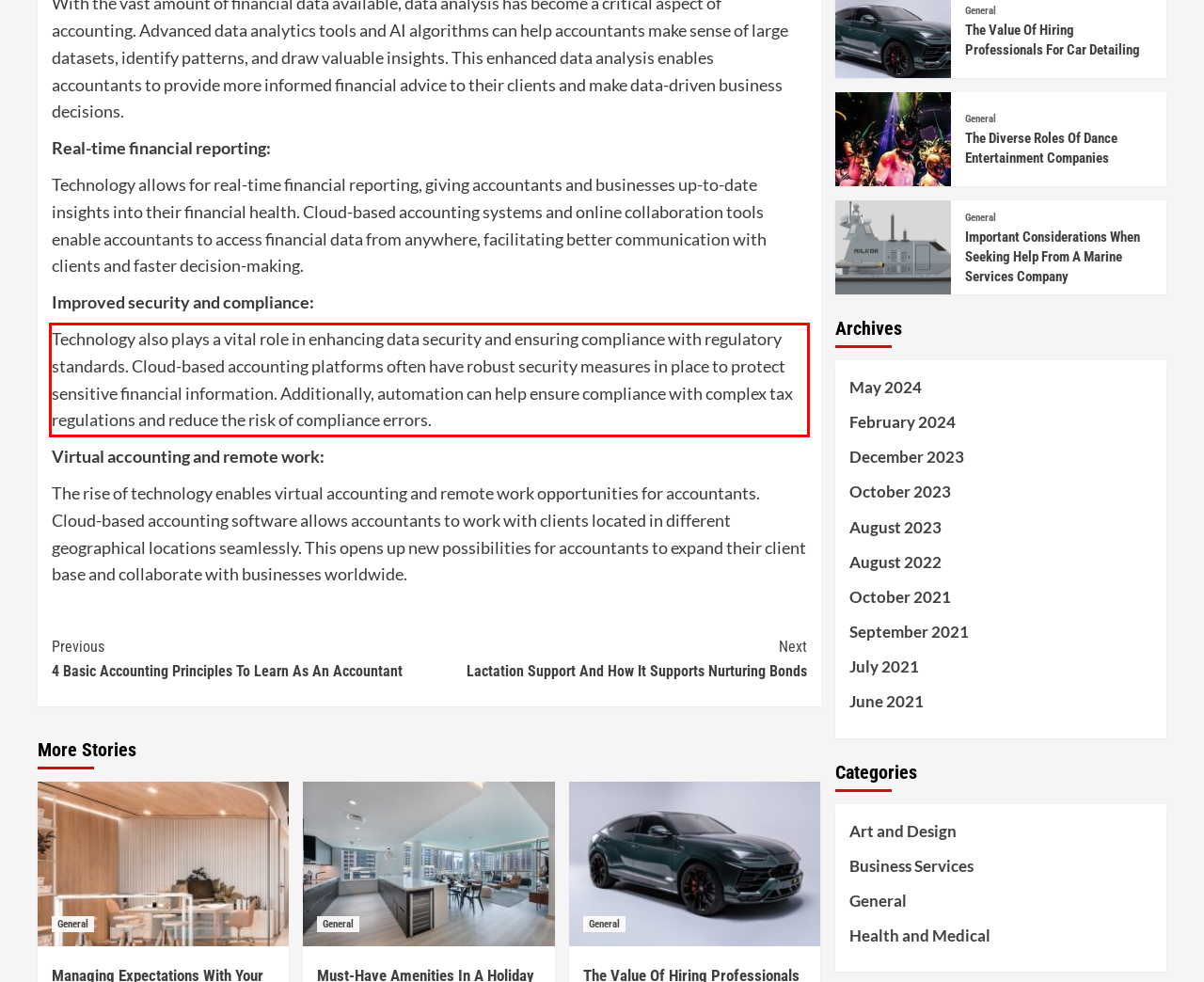You have a screenshot of a webpage with a red bounding box. Use OCR to generate the text contained within this red rectangle.

Technology also plays a vital role in enhancing data security and ensuring compliance with regulatory standards. Cloud-based accounting platforms often have robust security measures in place to protect sensitive financial information. Additionally, automation can help ensure compliance with complex tax regulations and reduce the risk of compliance errors.